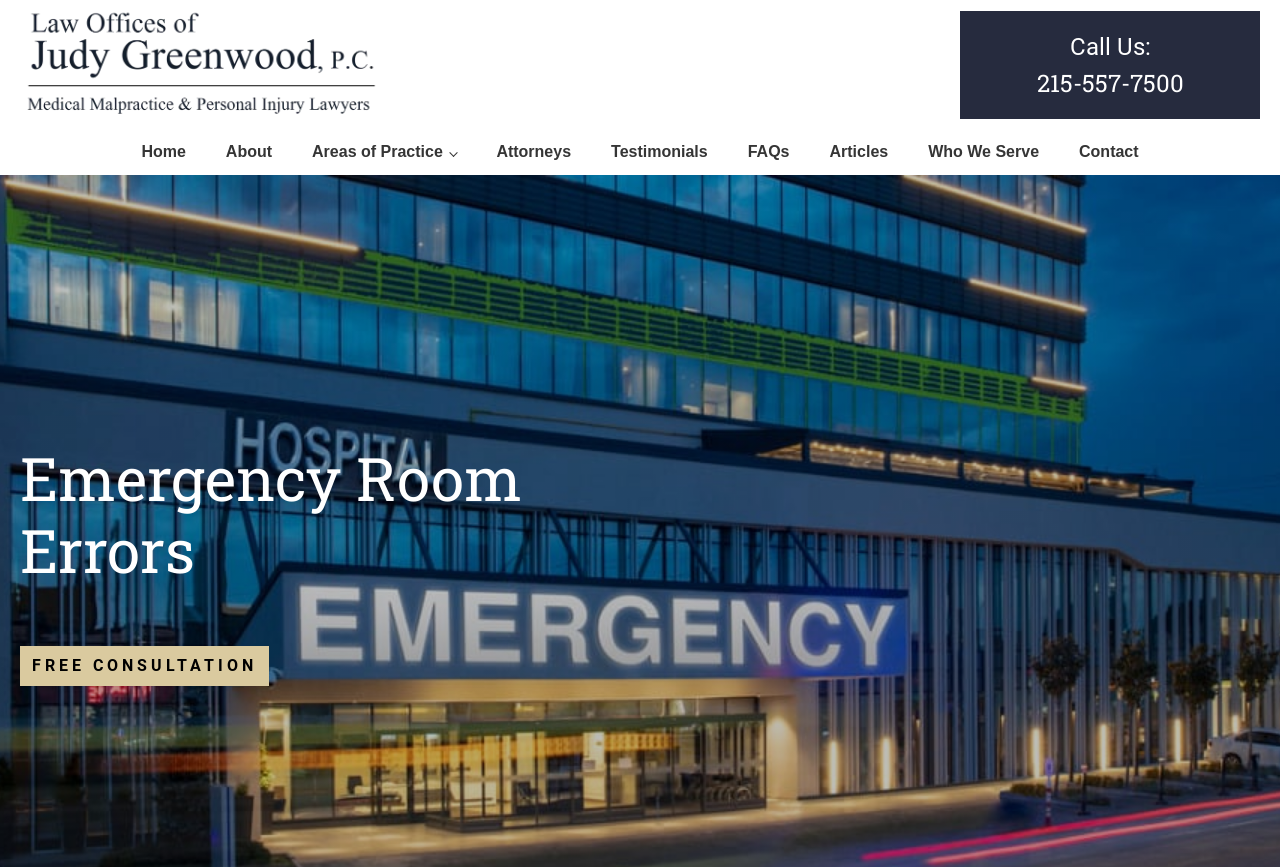Please determine the bounding box coordinates of the element to click on in order to accomplish the following task: "Request a free consultation". Ensure the coordinates are four float numbers ranging from 0 to 1, i.e., [left, top, right, bottom].

[0.016, 0.745, 0.21, 0.791]